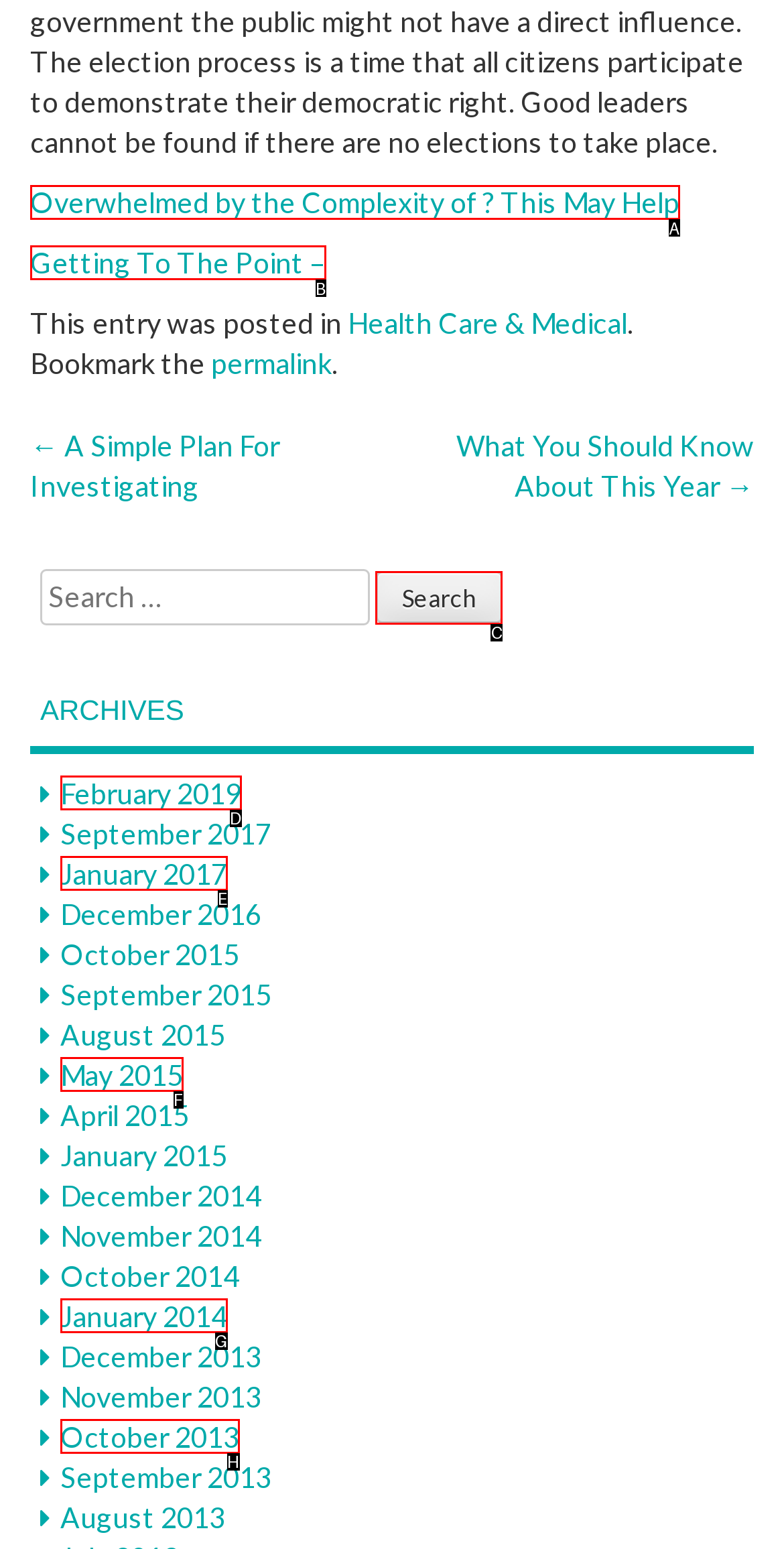Identify the letter of the UI element I need to click to carry out the following instruction: Click on the search button

C